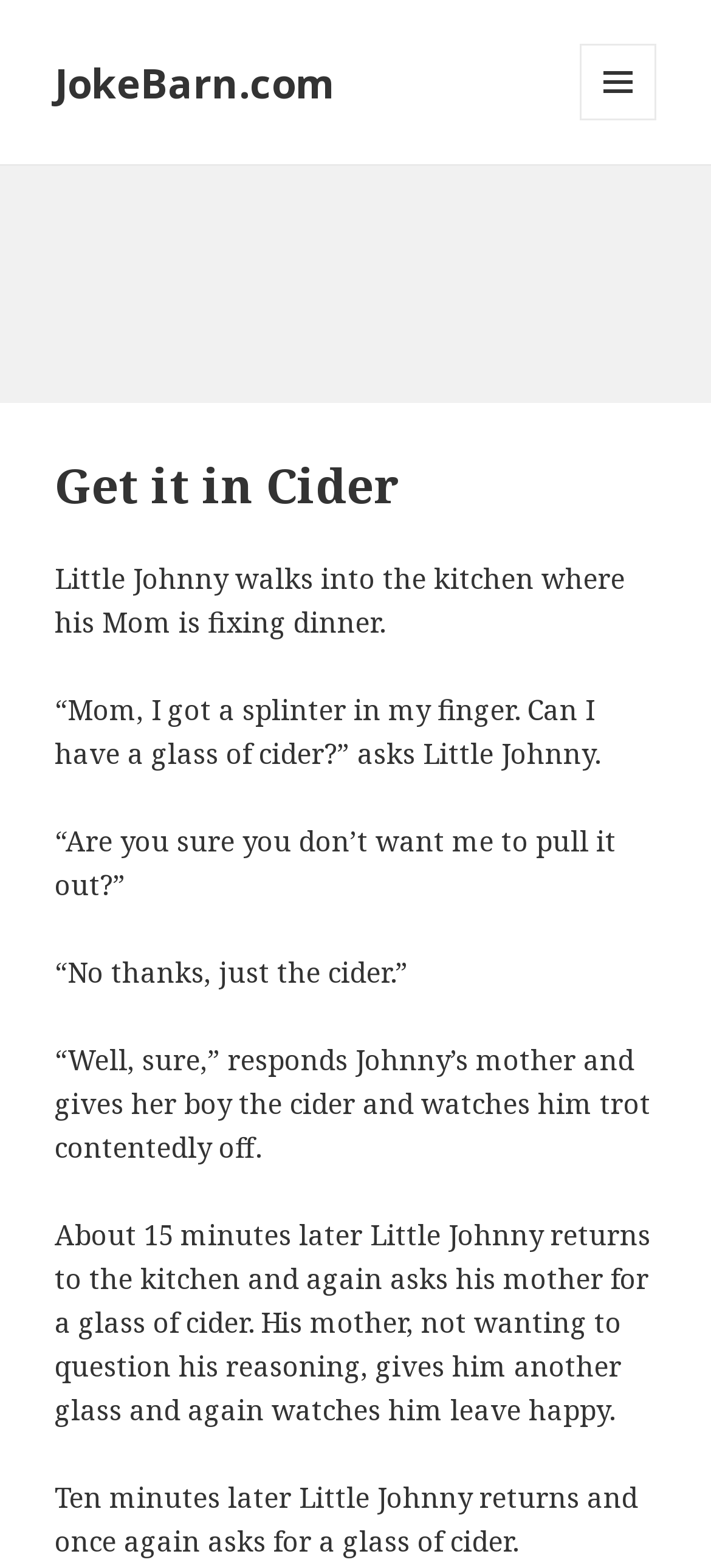Answer this question in one word or a short phrase: How many times does Little Johnny ask for cider?

Three